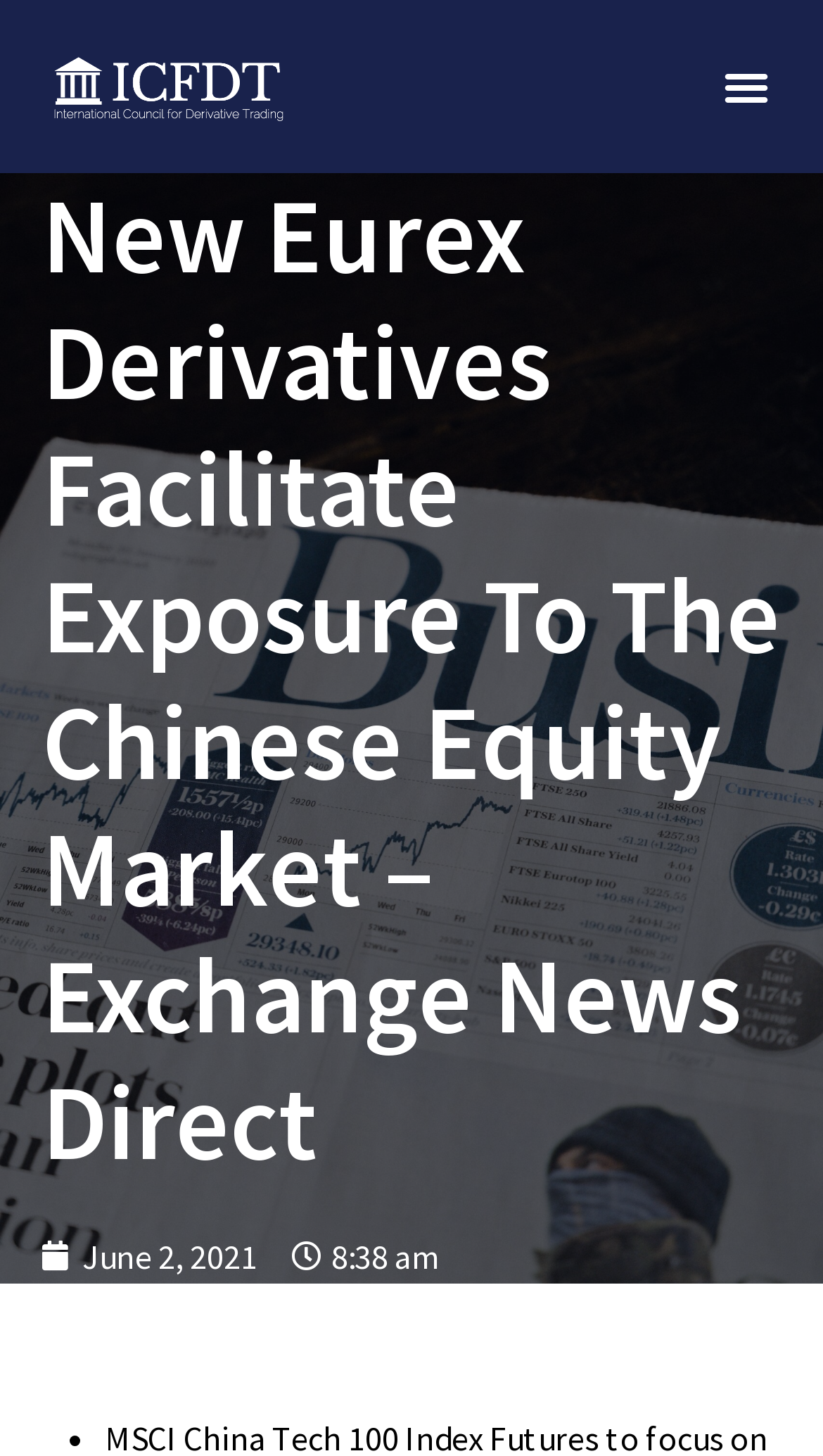What is the category of the news article?
Based on the image, answer the question with a single word or brief phrase.

Exchange News Direct